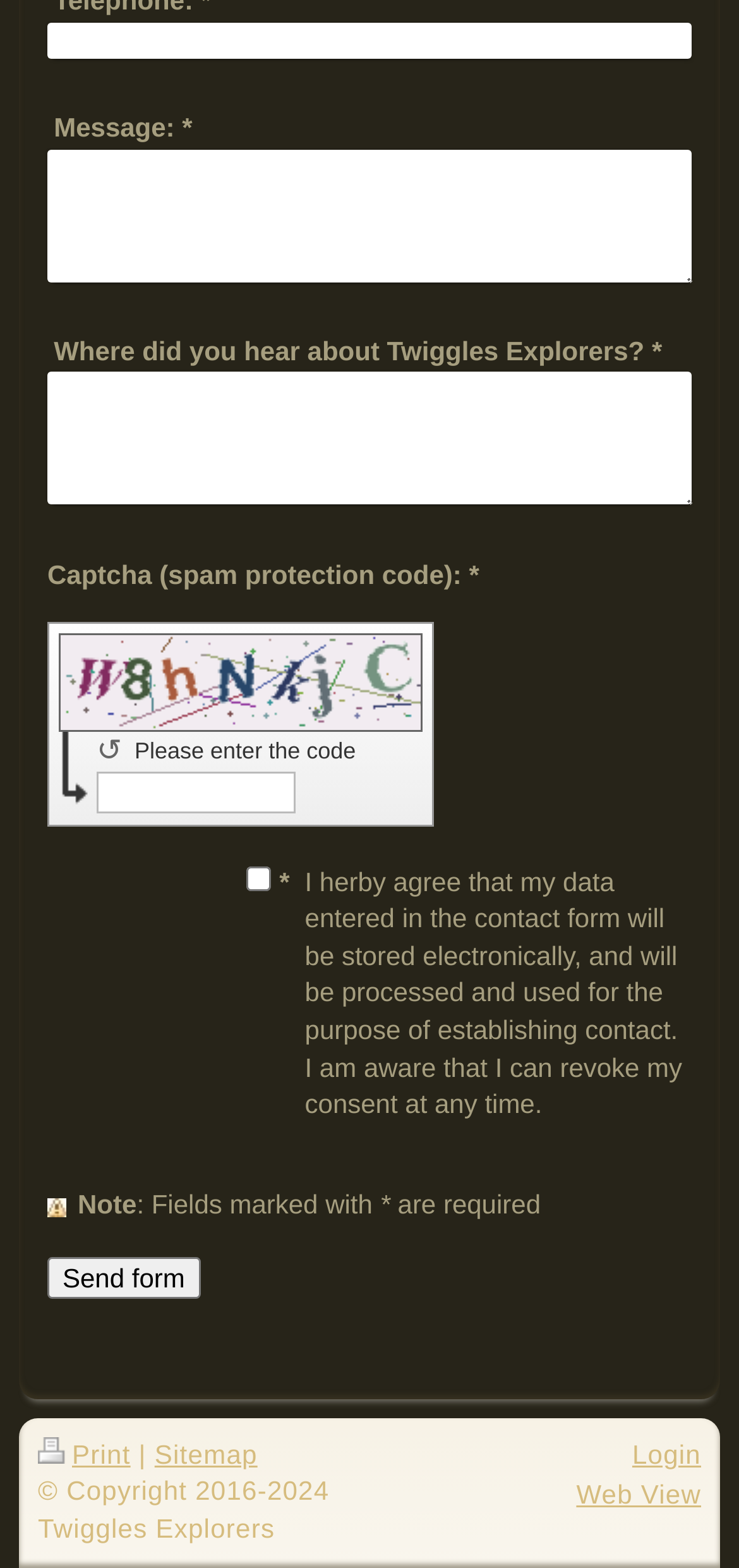Please answer the following question using a single word or phrase: 
What is the purpose of the Captcha?

spam protection